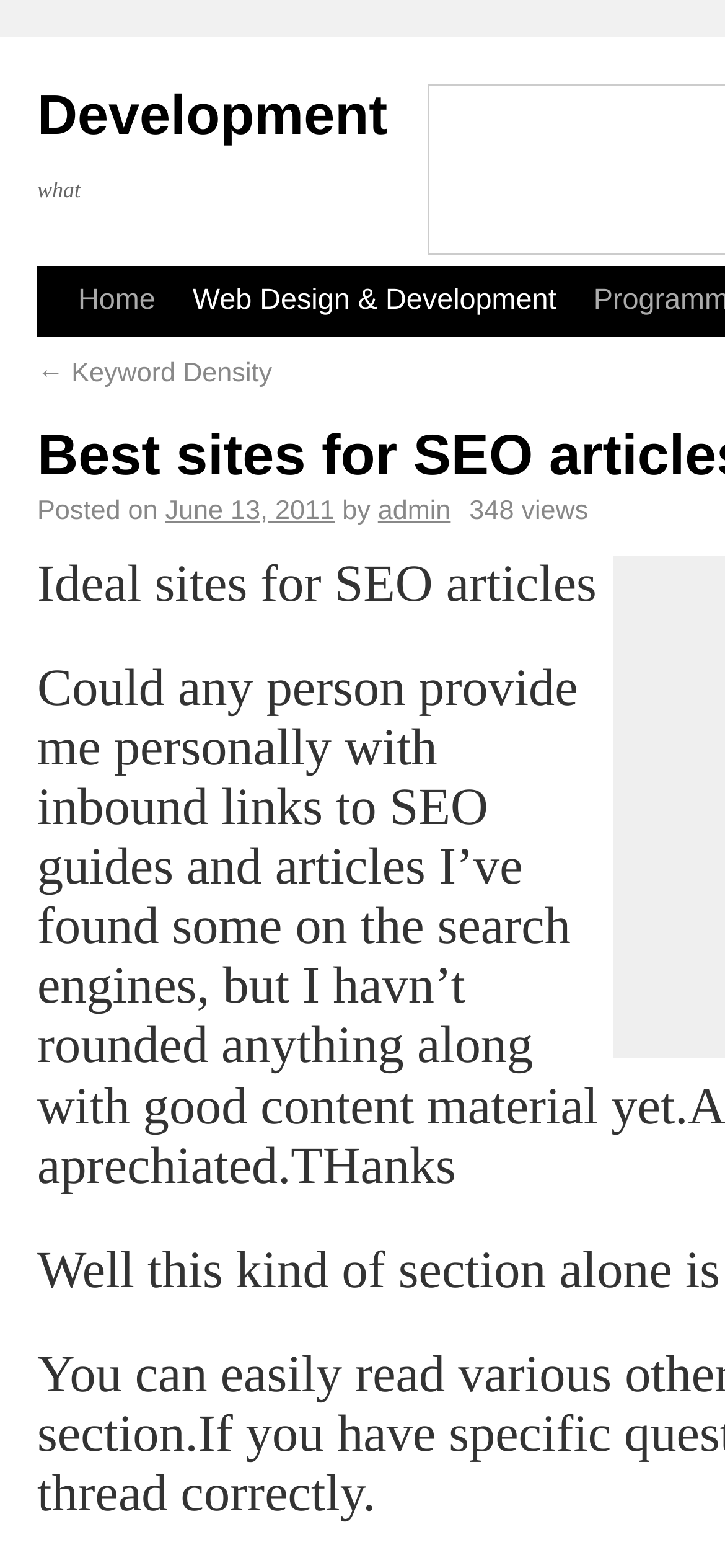Could you please study the image and provide a detailed answer to the question:
What is the category of the article?

I found the category by looking at the navigation links at the top of the page, where 'Web Design & Development' is listed as a link, indicating that the current article belongs to this category.